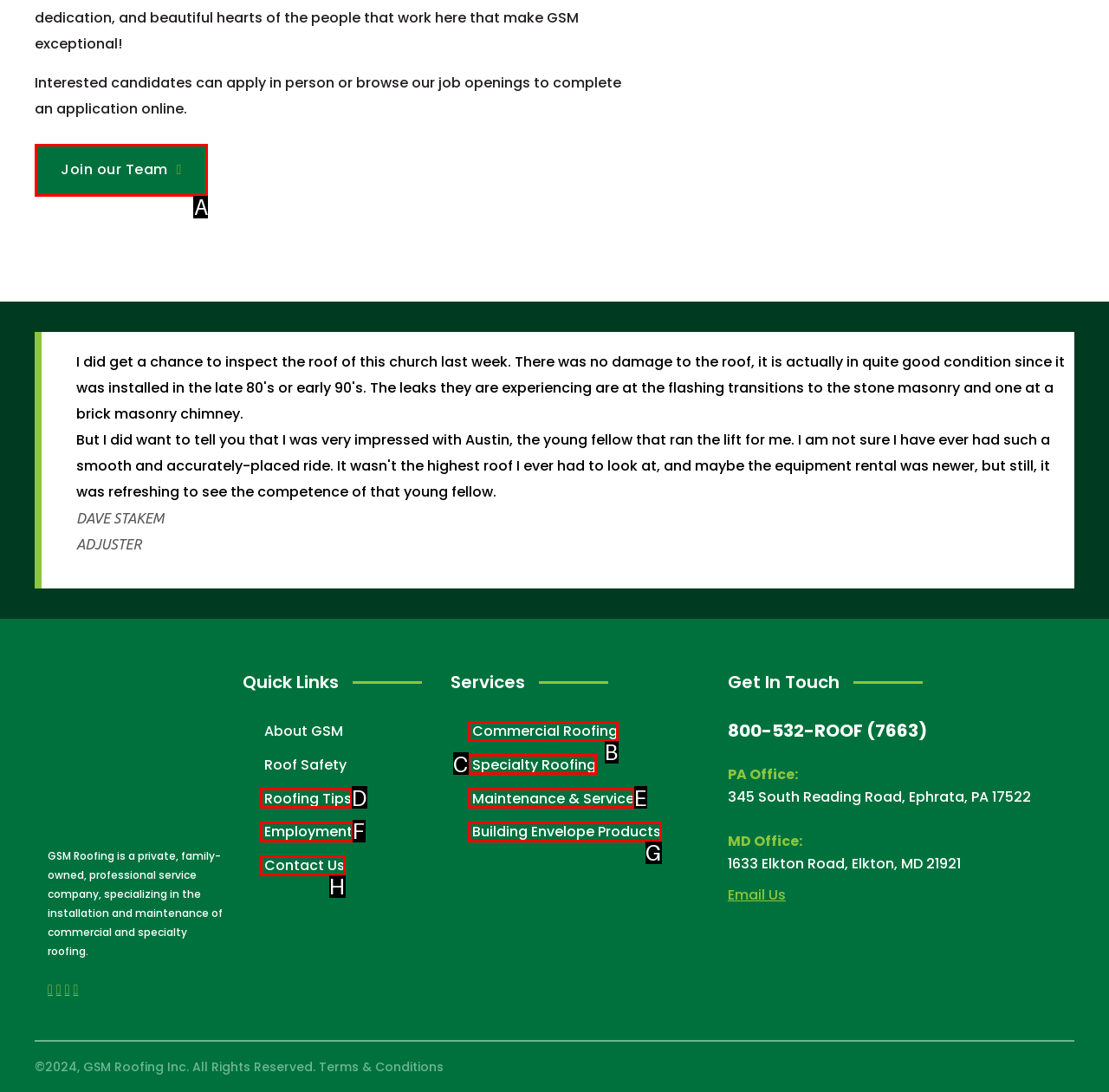Based on the description: Employment, select the HTML element that best fits. Reply with the letter of the correct choice from the options given.

F